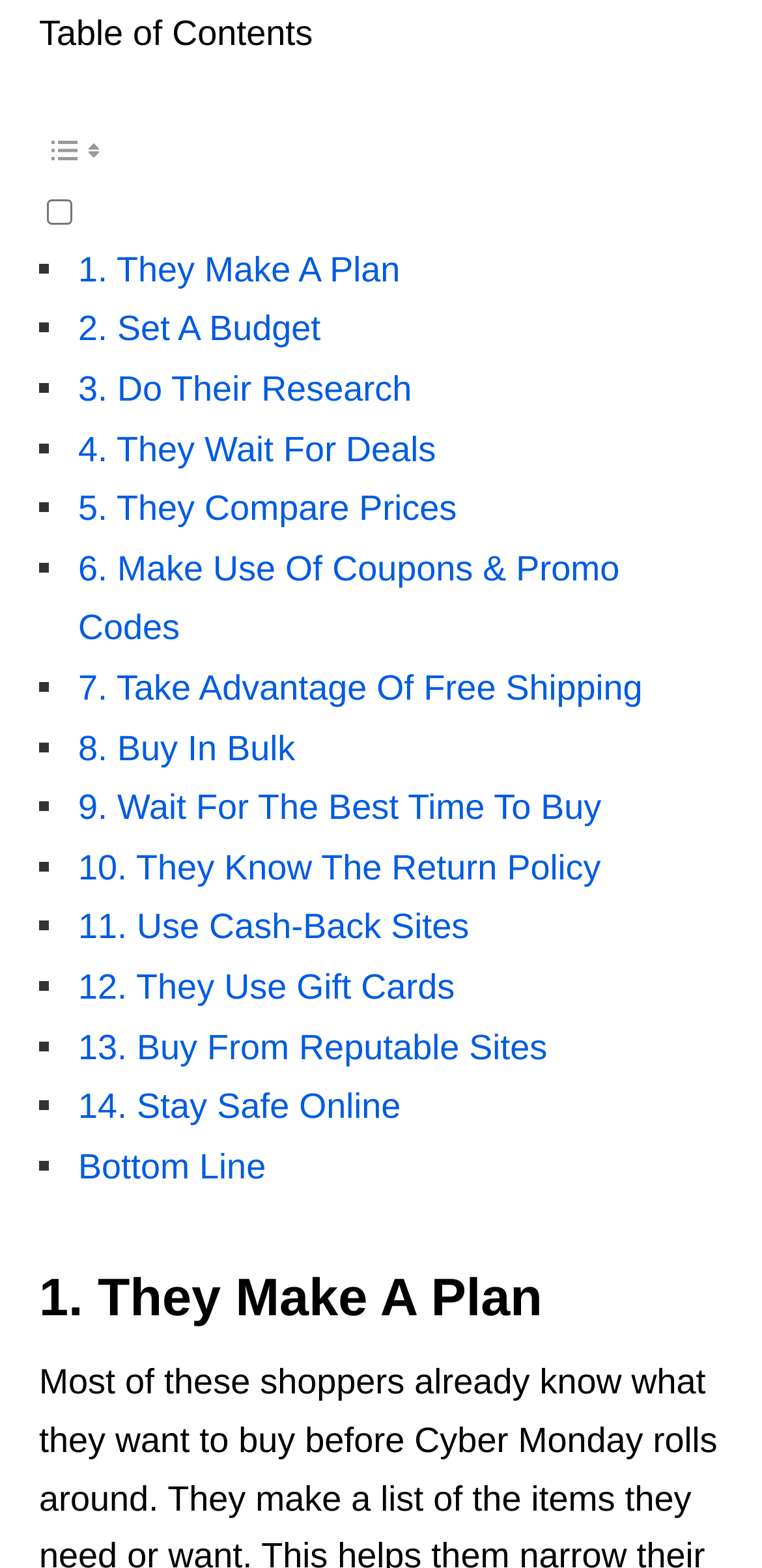Please determine the bounding box coordinates of the element's region to click for the following instruction: "Go to 'They Make A Plan'".

[0.103, 0.159, 0.525, 0.184]